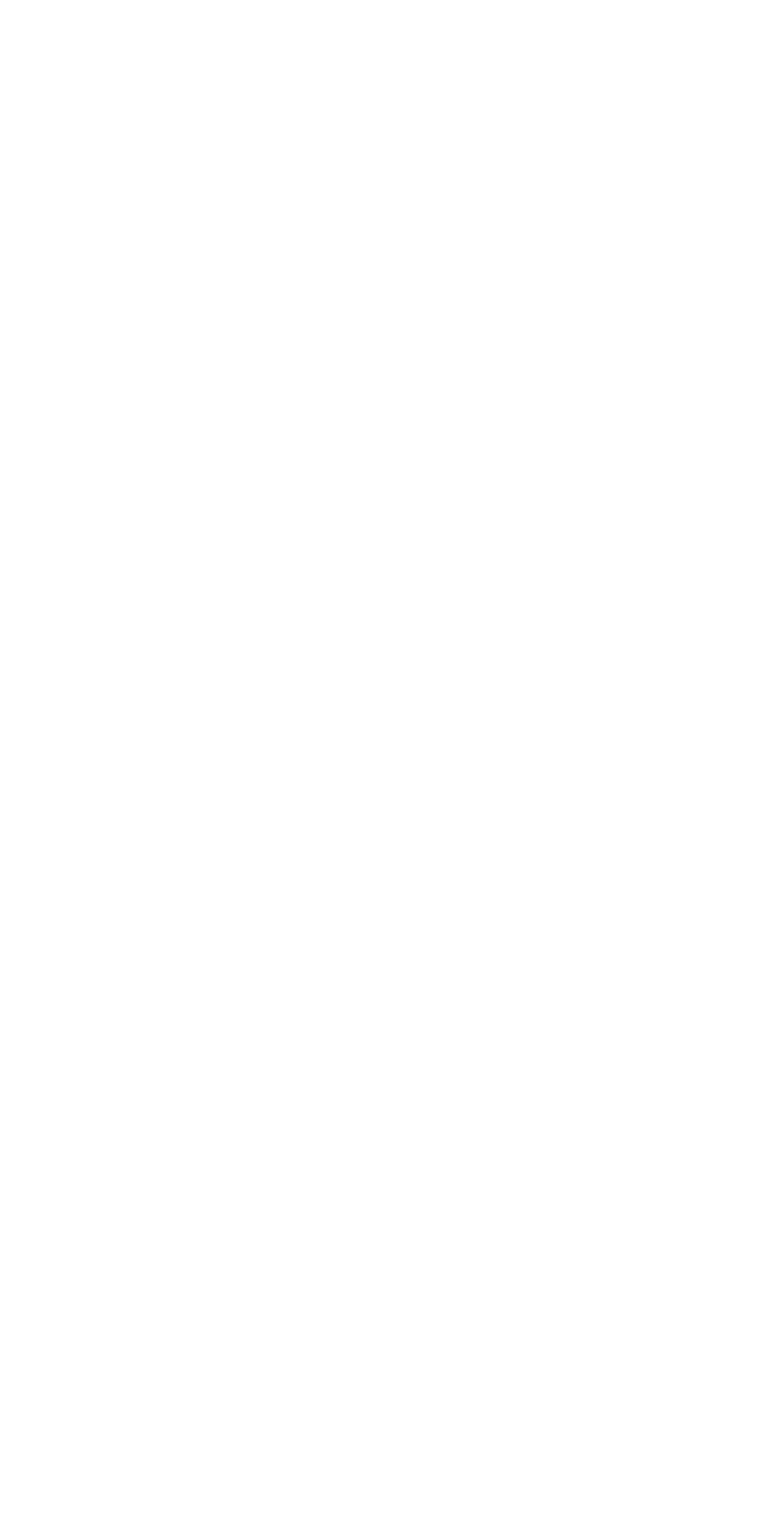How many sections are available on the webpage?
Please answer using one word or phrase, based on the screenshot.

4